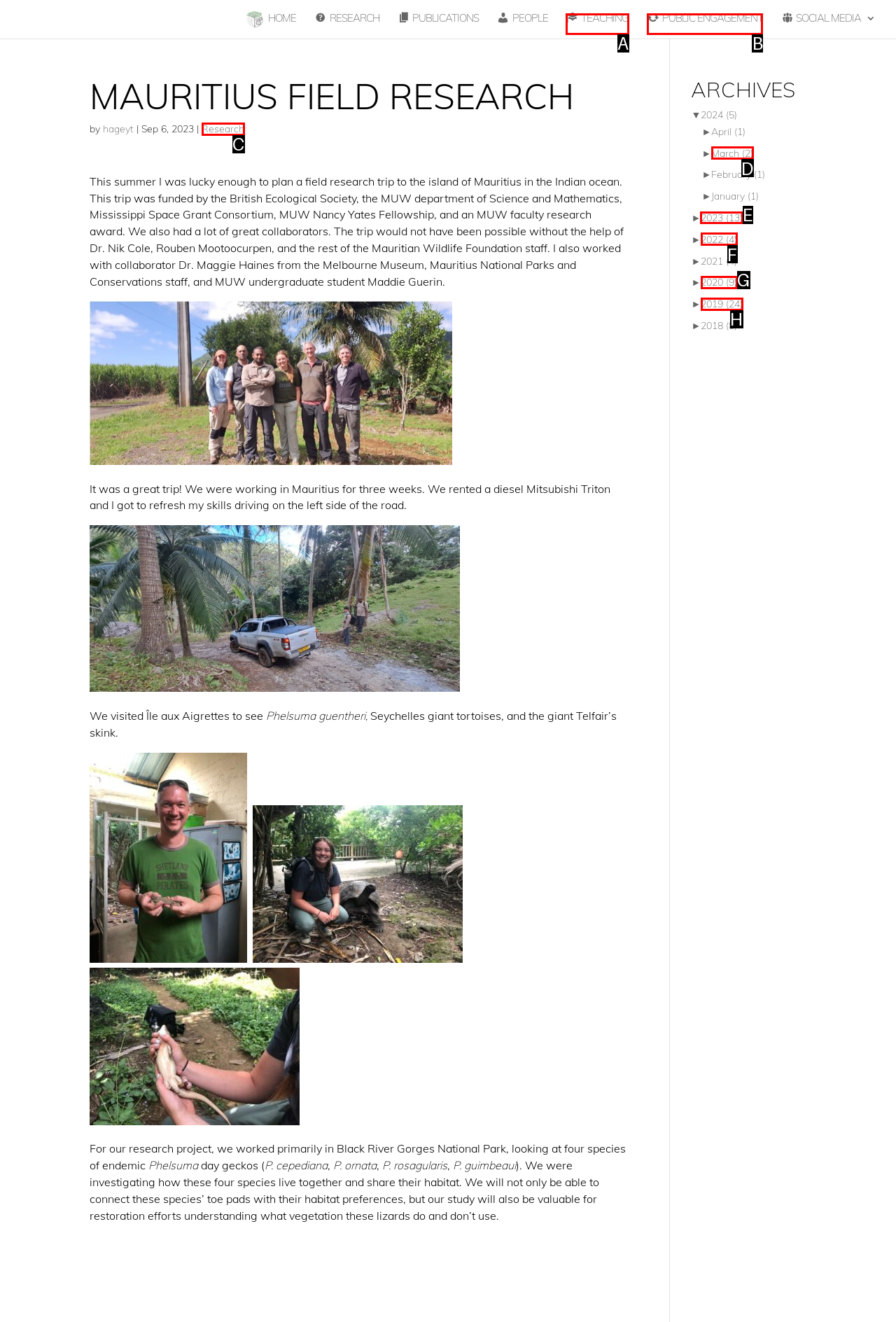Based on the choices marked in the screenshot, which letter represents the correct UI element to perform the task: Expand the 2023 archives?

E